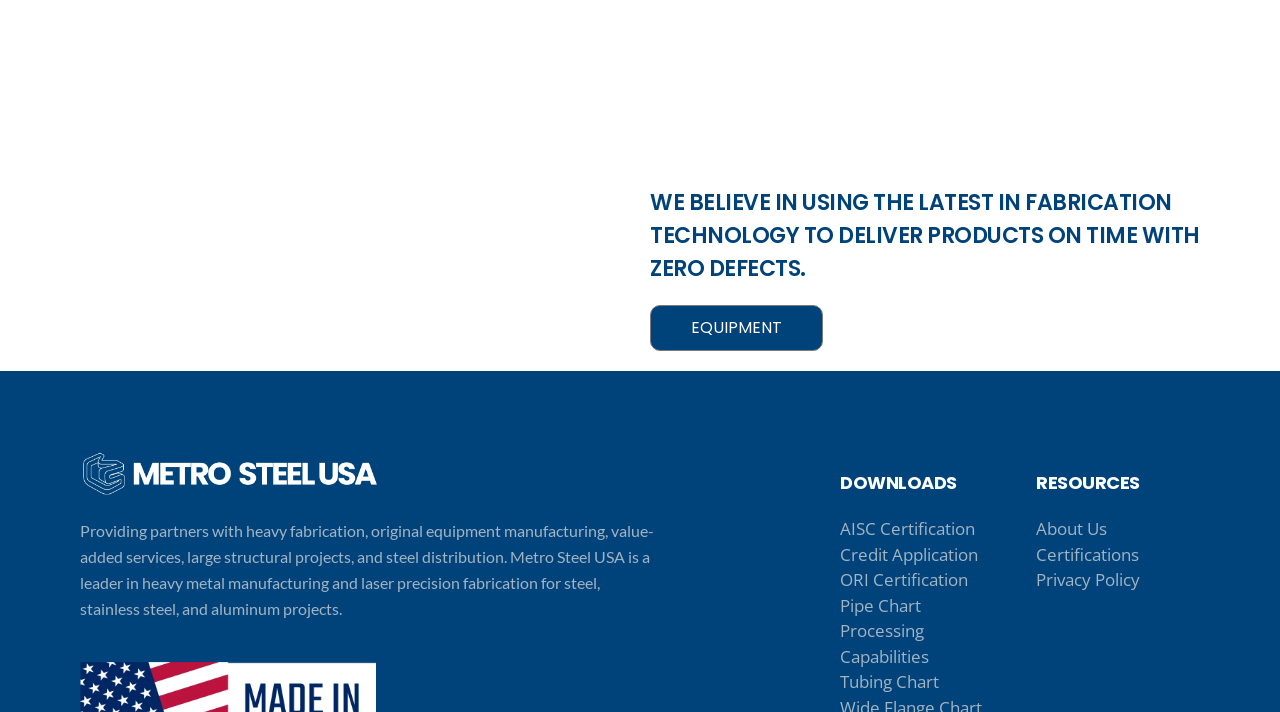Use a single word or phrase to answer the question:
What is the company's logo?

MetroSteelUSA Logo